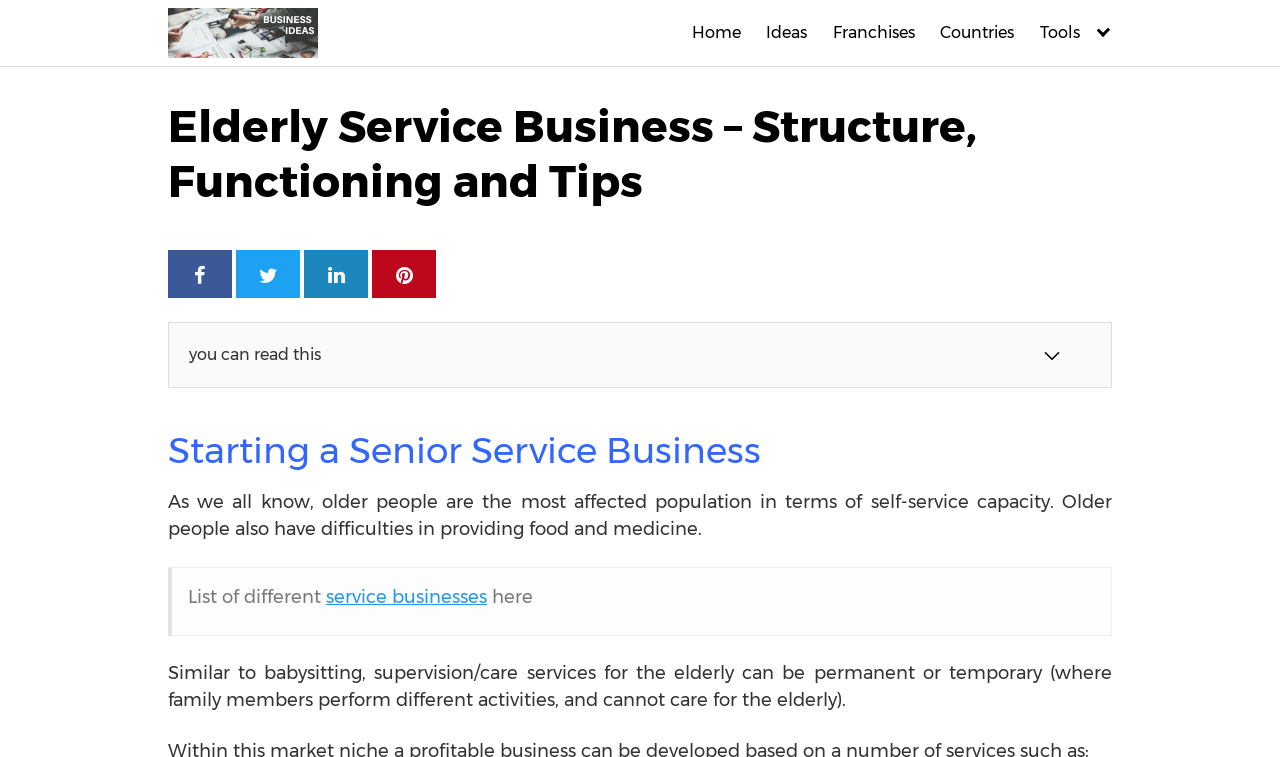Given the webpage screenshot and the description, determine the bounding box coordinates (top-left x, top-left y, bottom-right x, bottom-right y) that define the location of the UI element matching this description: service businesses

[0.255, 0.774, 0.38, 0.803]